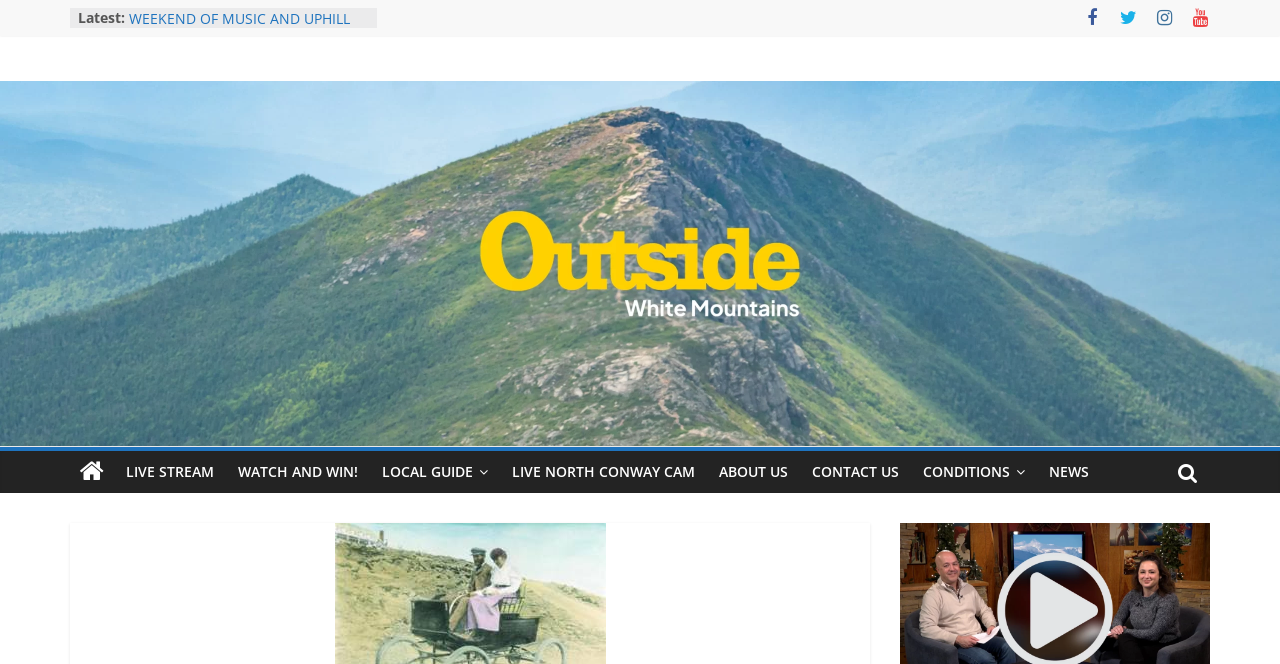Can you find and provide the title of the webpage?

Anniversary of the First Motorized Ascent of Mt. Washington